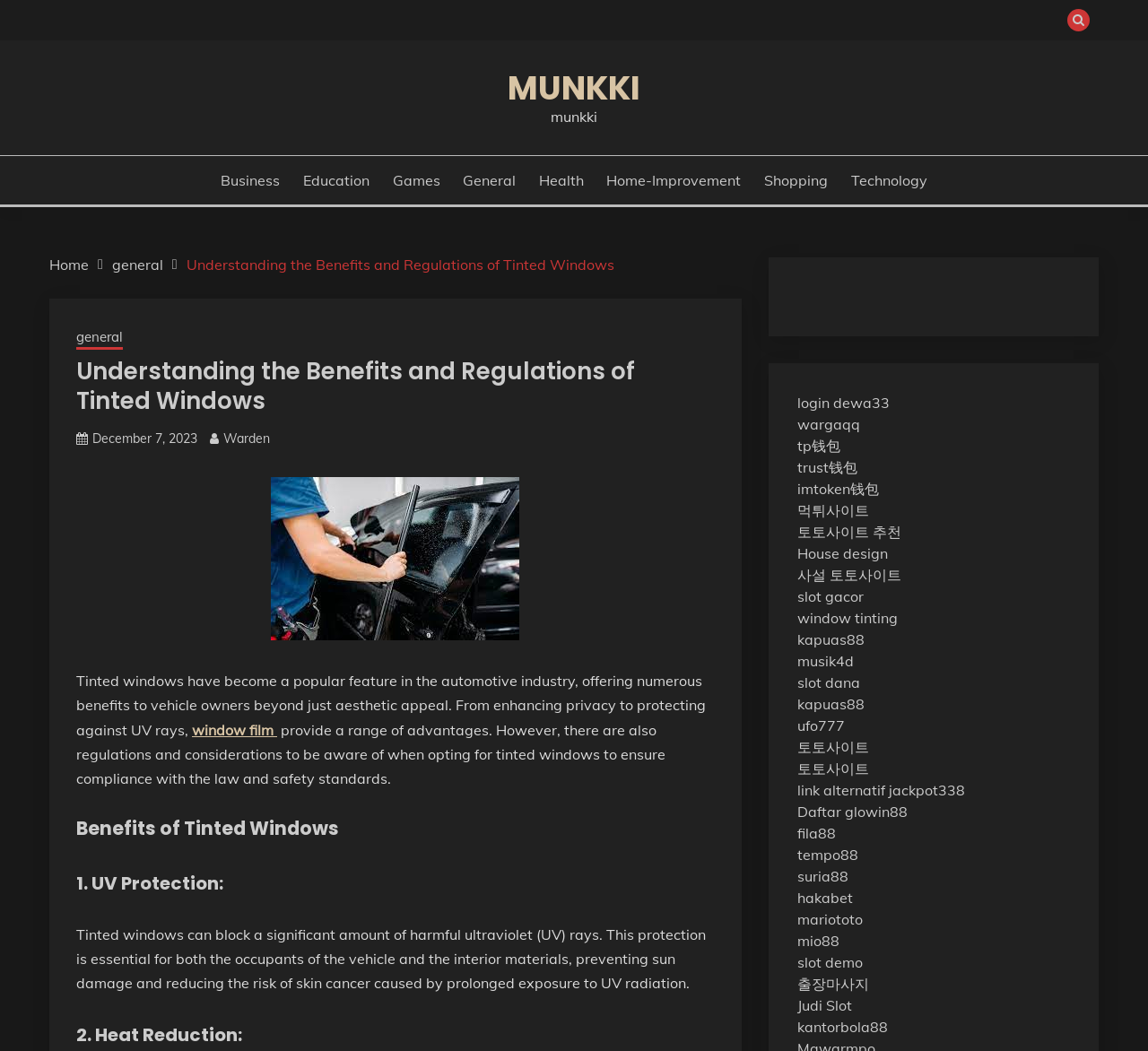Can you pinpoint the bounding box coordinates for the clickable element required for this instruction: "Click on the 'window tinting' link"? The coordinates should be four float numbers between 0 and 1, i.e., [left, top, right, bottom].

[0.694, 0.579, 0.782, 0.596]